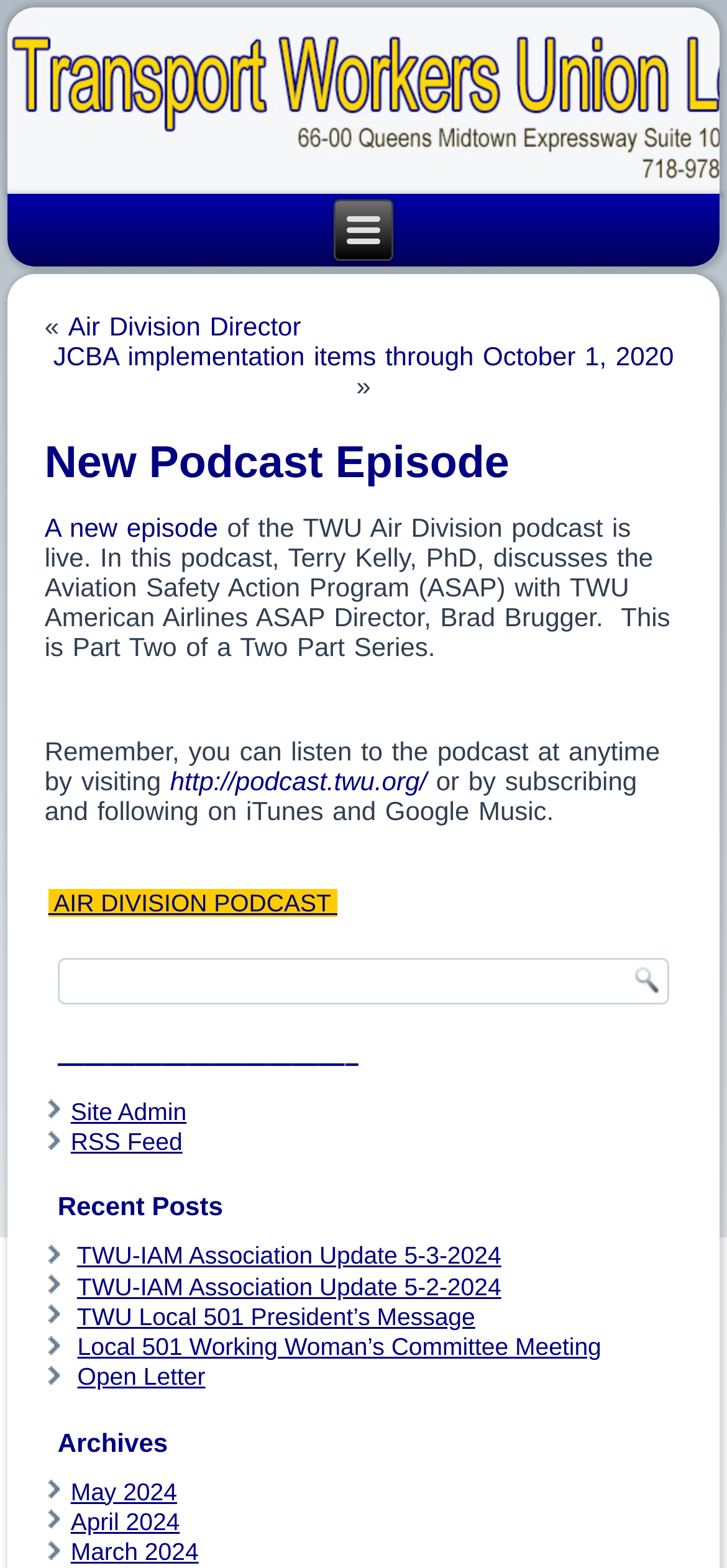Who is the guest in the latest podcast episode?
Analyze the screenshot and provide a detailed answer to the question.

I found the guest's name by reading the text description of the latest podcast episode, which mentions that Terry Kelly, PhD, discusses the Aviation Safety Action Program (ASAP) with TWU American Airlines ASAP Director, Brad Brugger.